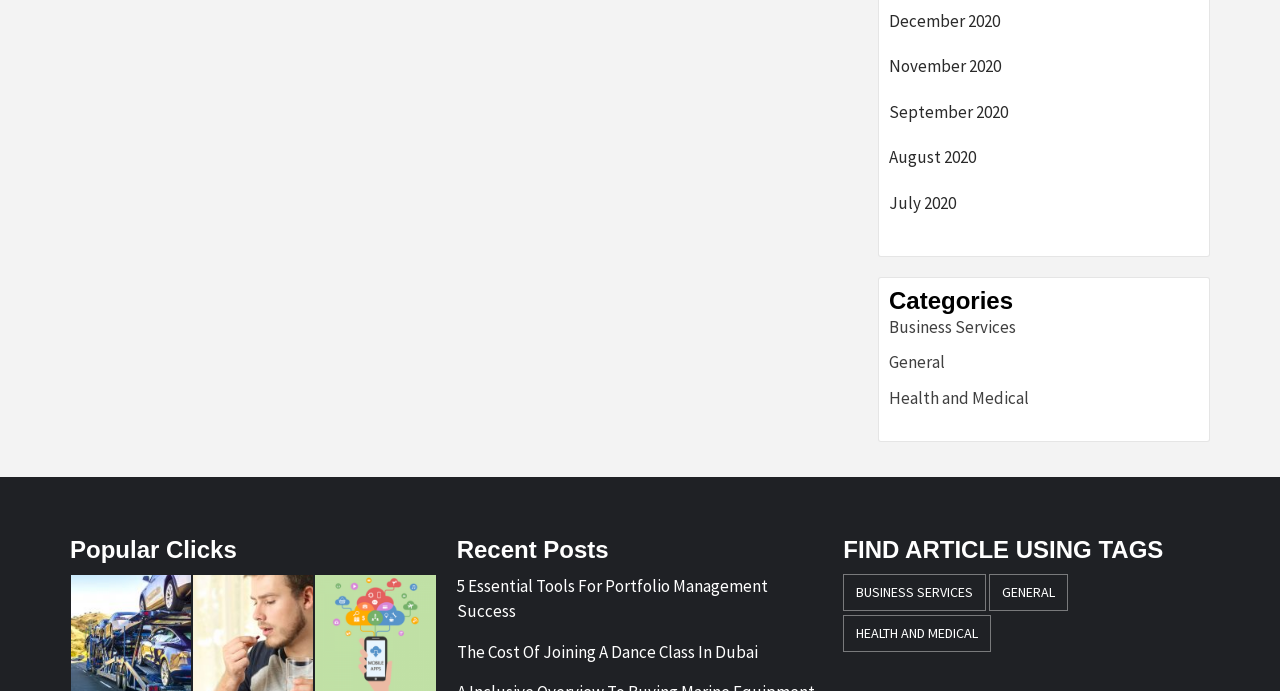Give a concise answer using only one word or phrase for this question:
How many months are listed in the archive?

5